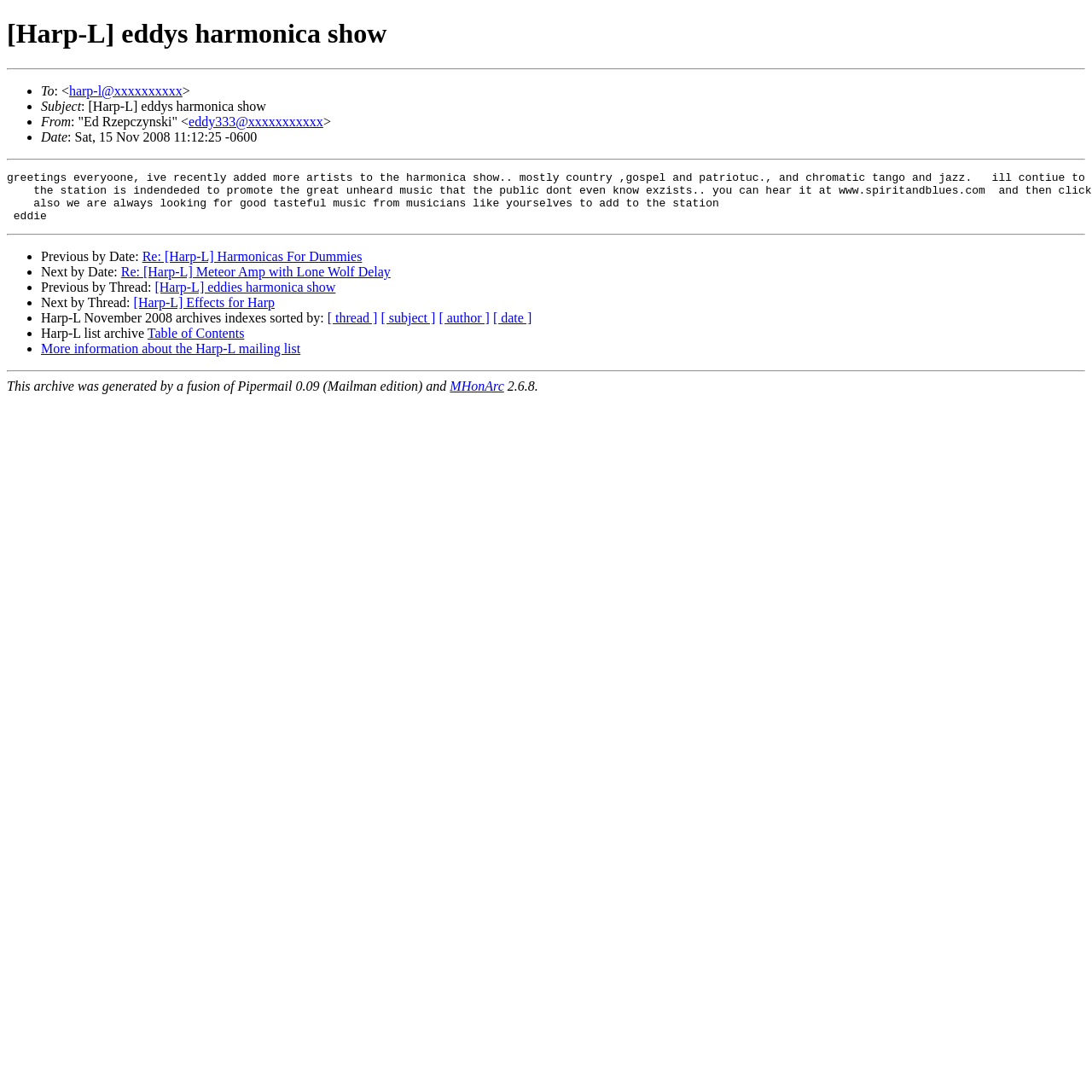Determine the primary headline of the webpage.

[Harp-L] eddys harmonica show